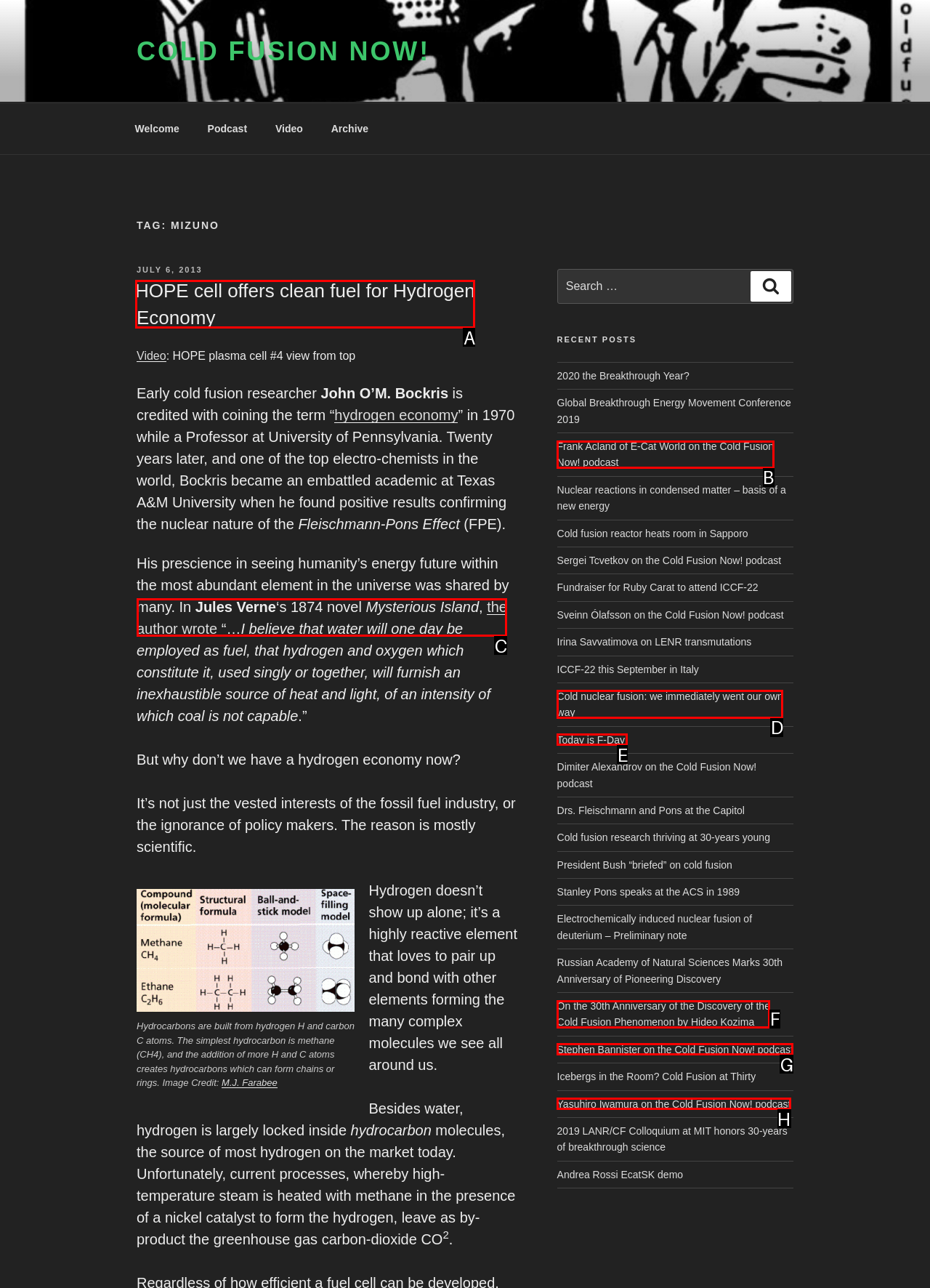Given the element description: Today is F-Day!
Pick the letter of the correct option from the list.

E